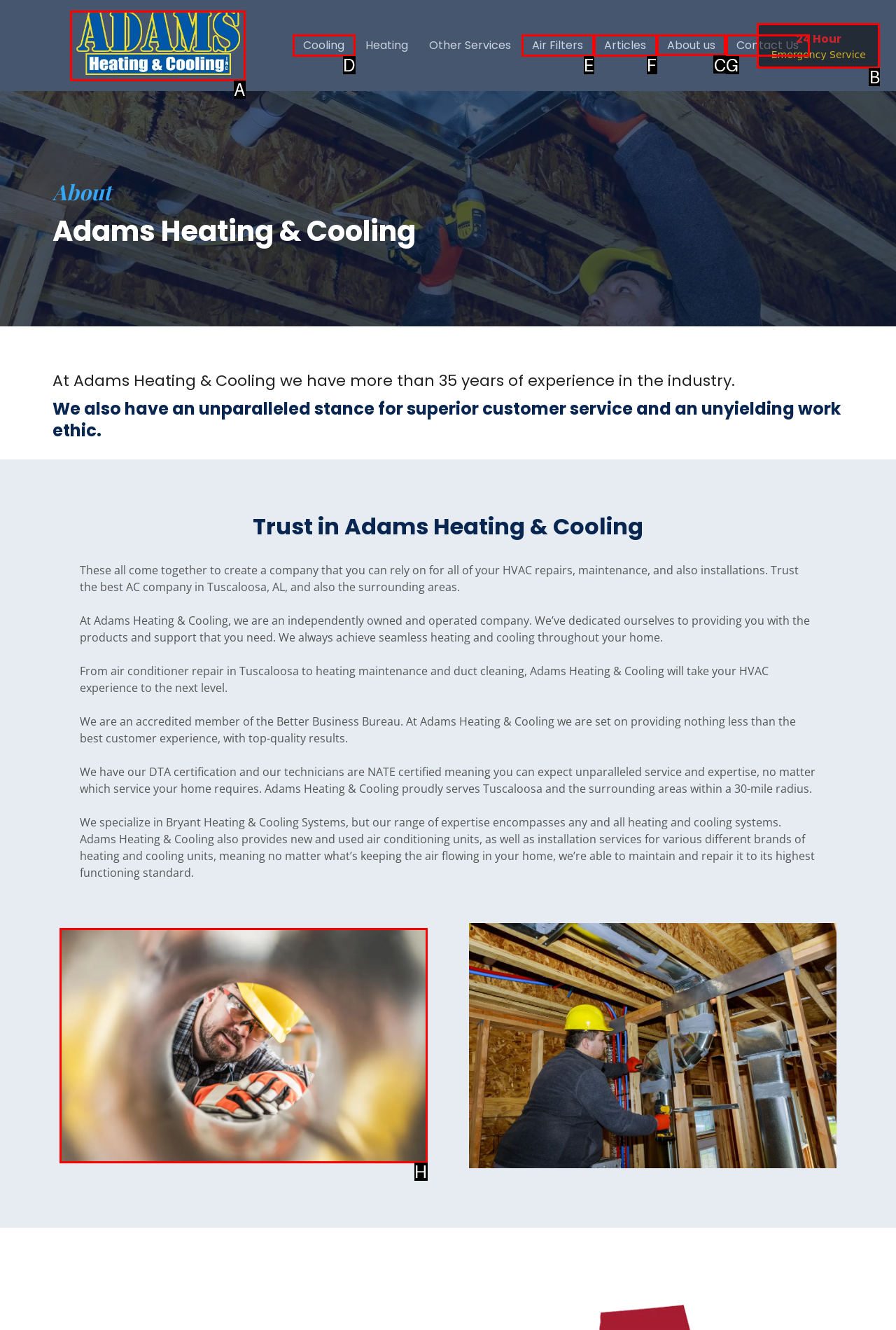Tell me which one HTML element I should click to complete this task: Visit the 'About us' page Answer with the option's letter from the given choices directly.

C